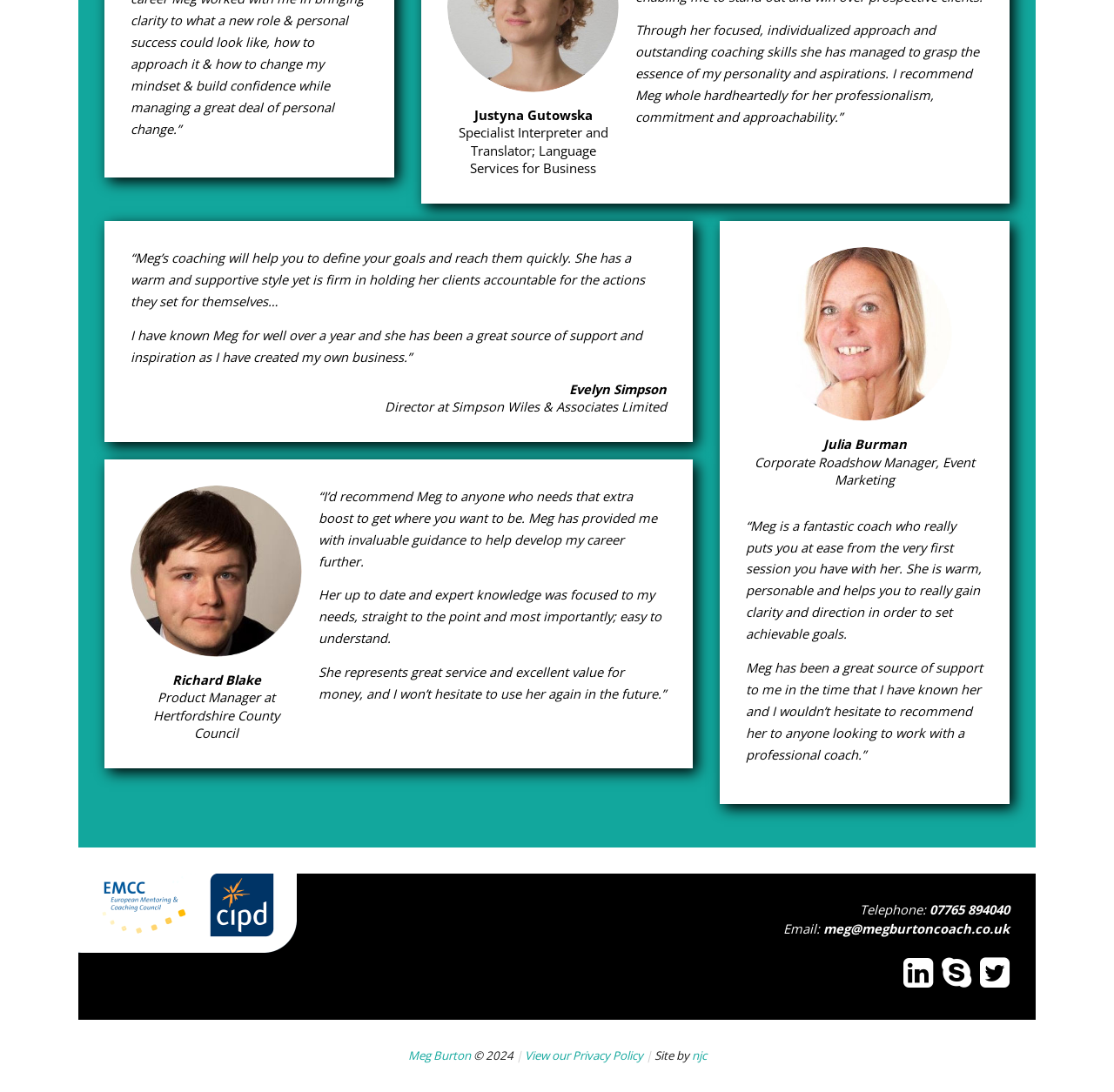Locate the bounding box of the UI element with the following description: "View our Privacy Policy".

[0.471, 0.959, 0.577, 0.974]